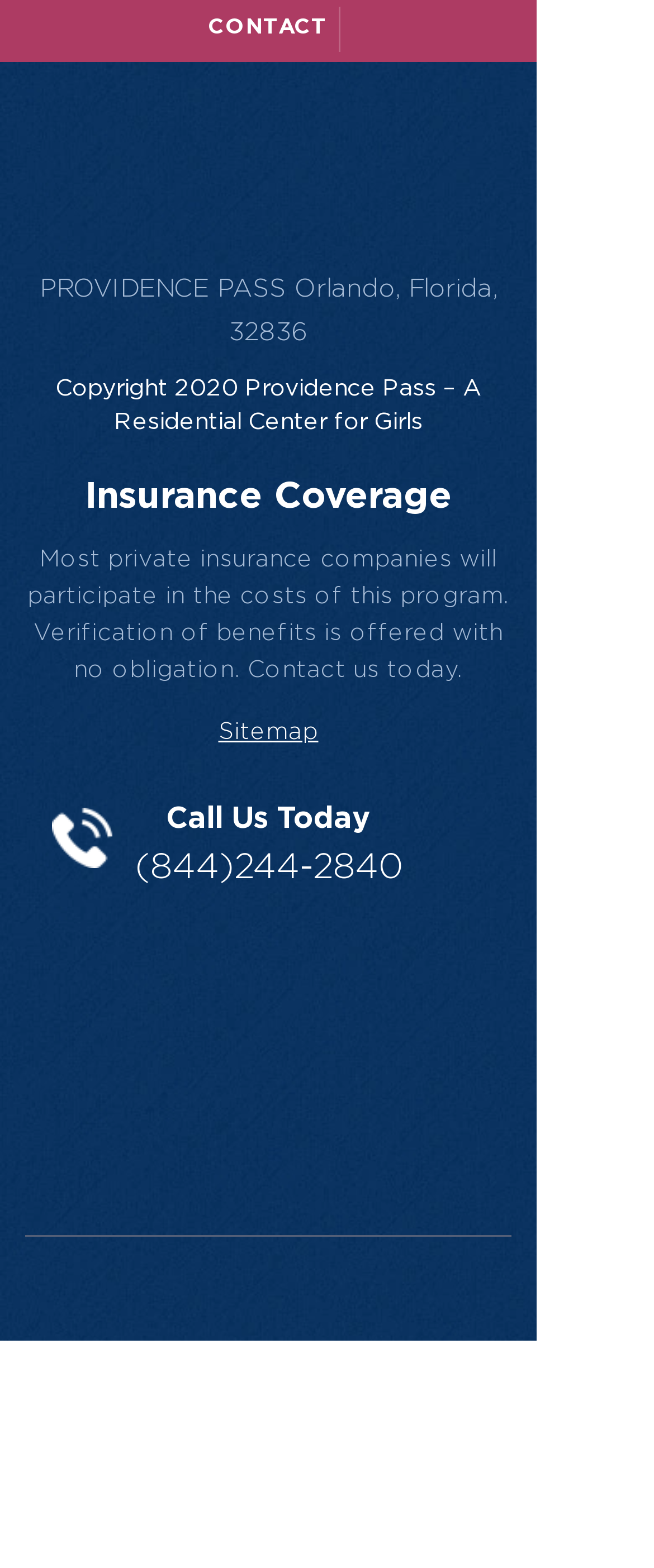What is the image above the phone number?
Based on the screenshot, provide your answer in one word or phrase.

girls school